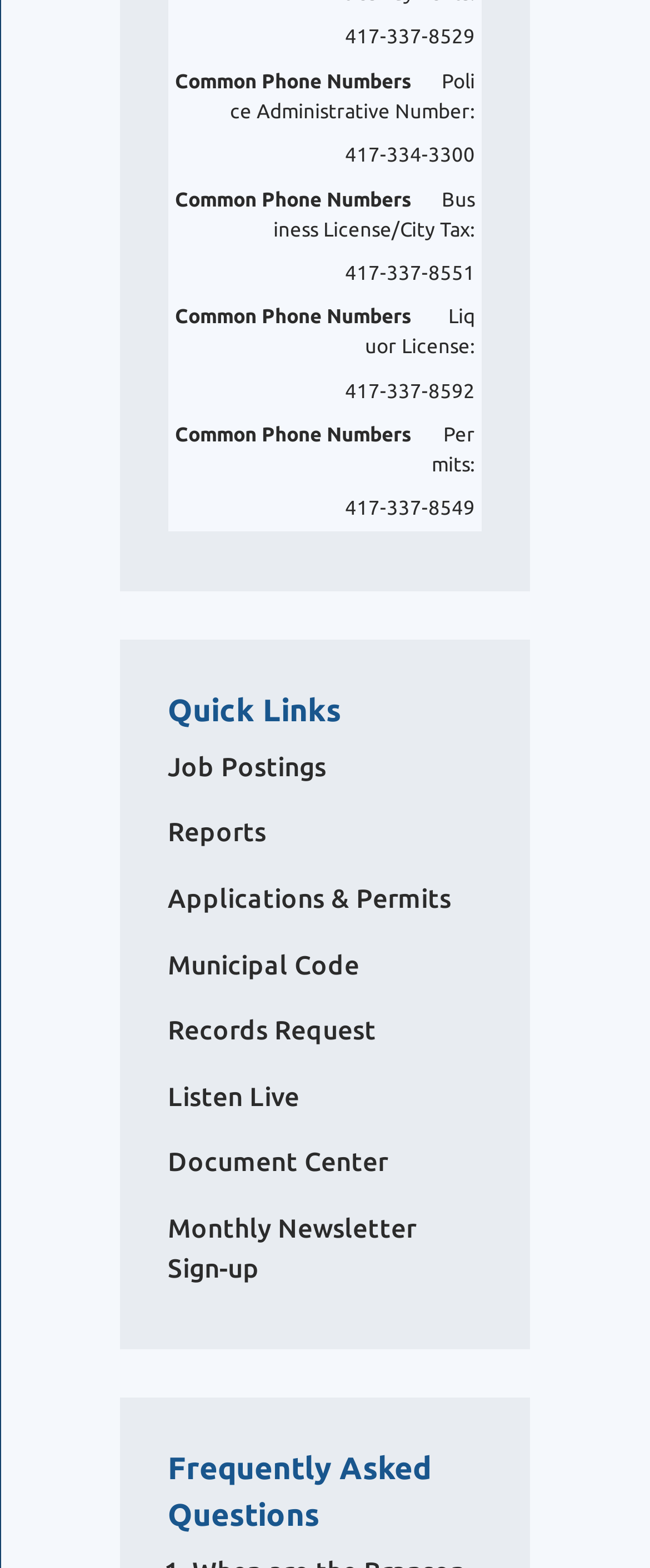Highlight the bounding box coordinates of the region I should click on to meet the following instruction: "Call the Police Administrative Number".

[0.531, 0.016, 0.731, 0.03]